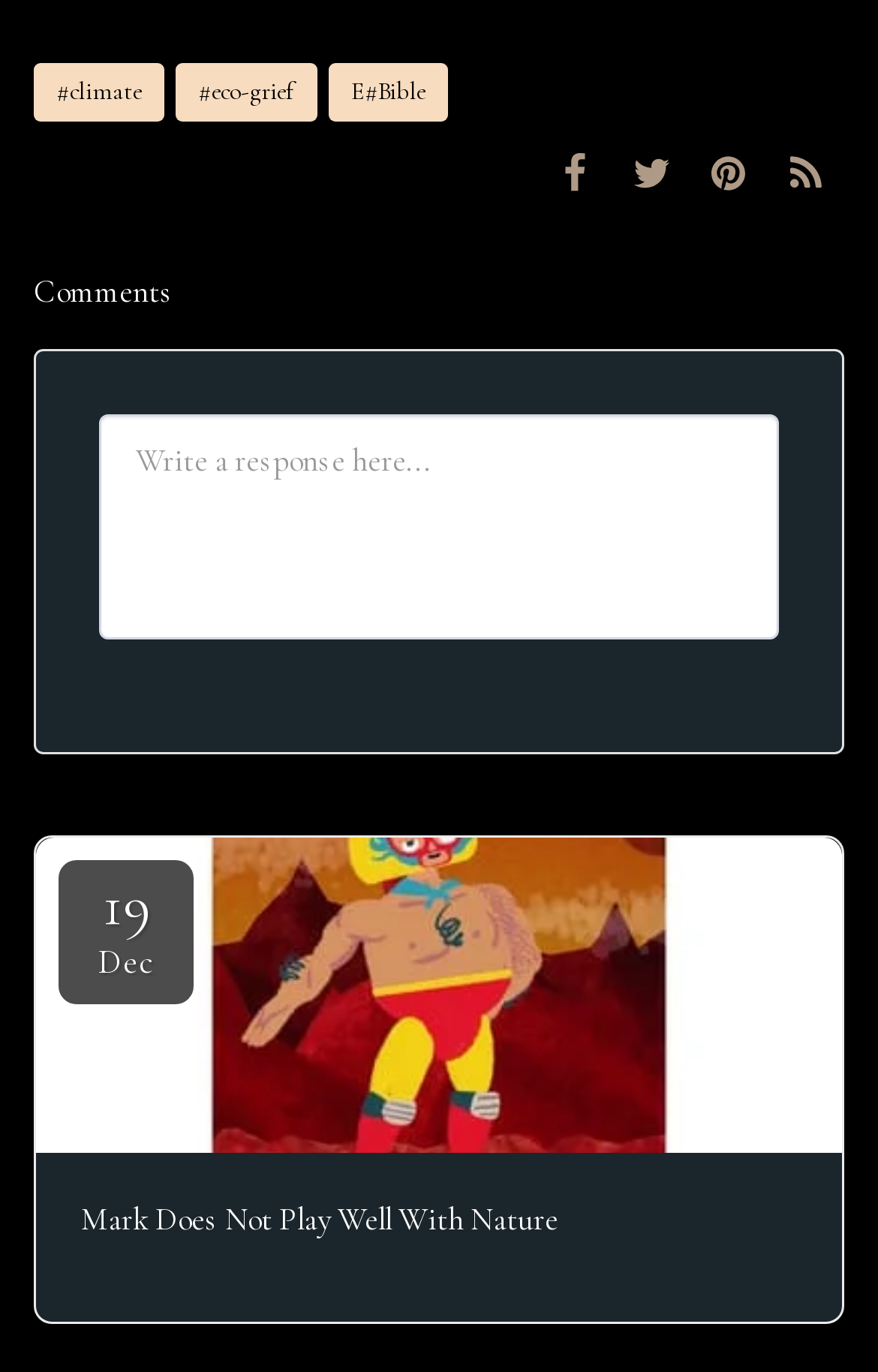What is the date mentioned on the page?
Based on the image, please offer an in-depth response to the question.

The link with ID 333 has the text '19 Dec', which appears to be a date mentioned on the page.